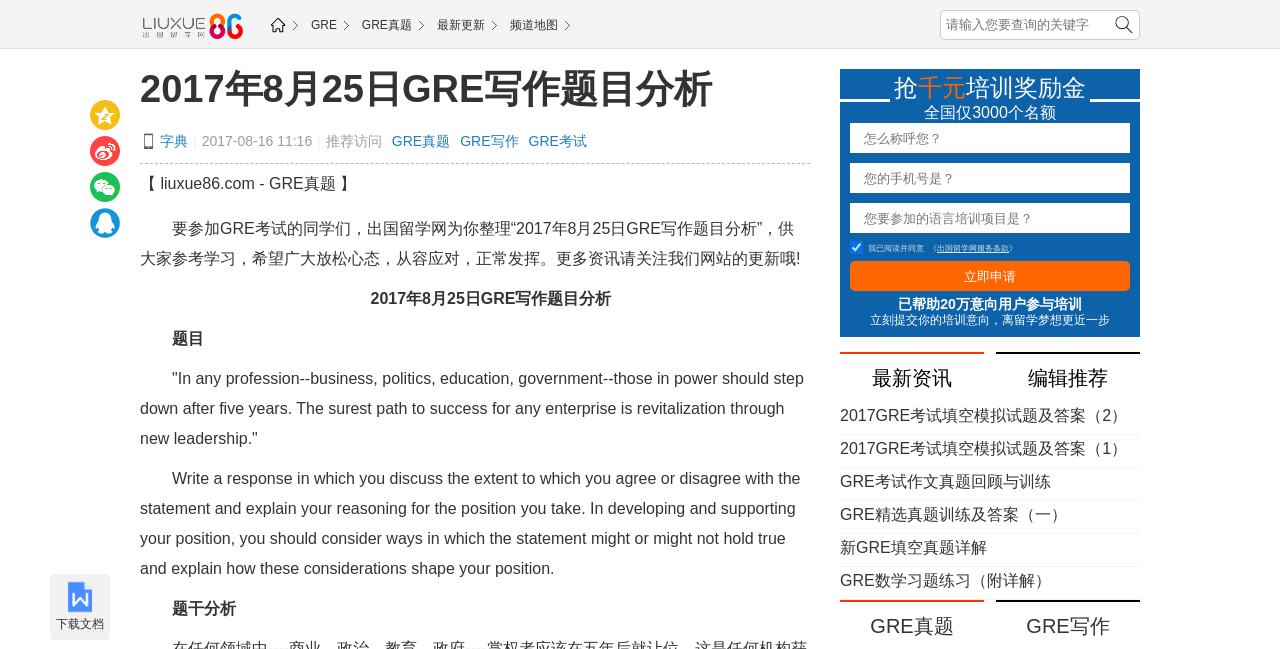Please find the bounding box coordinates of the section that needs to be clicked to achieve this instruction: "Enter your phone number".

[0.664, 0.251, 0.883, 0.297]